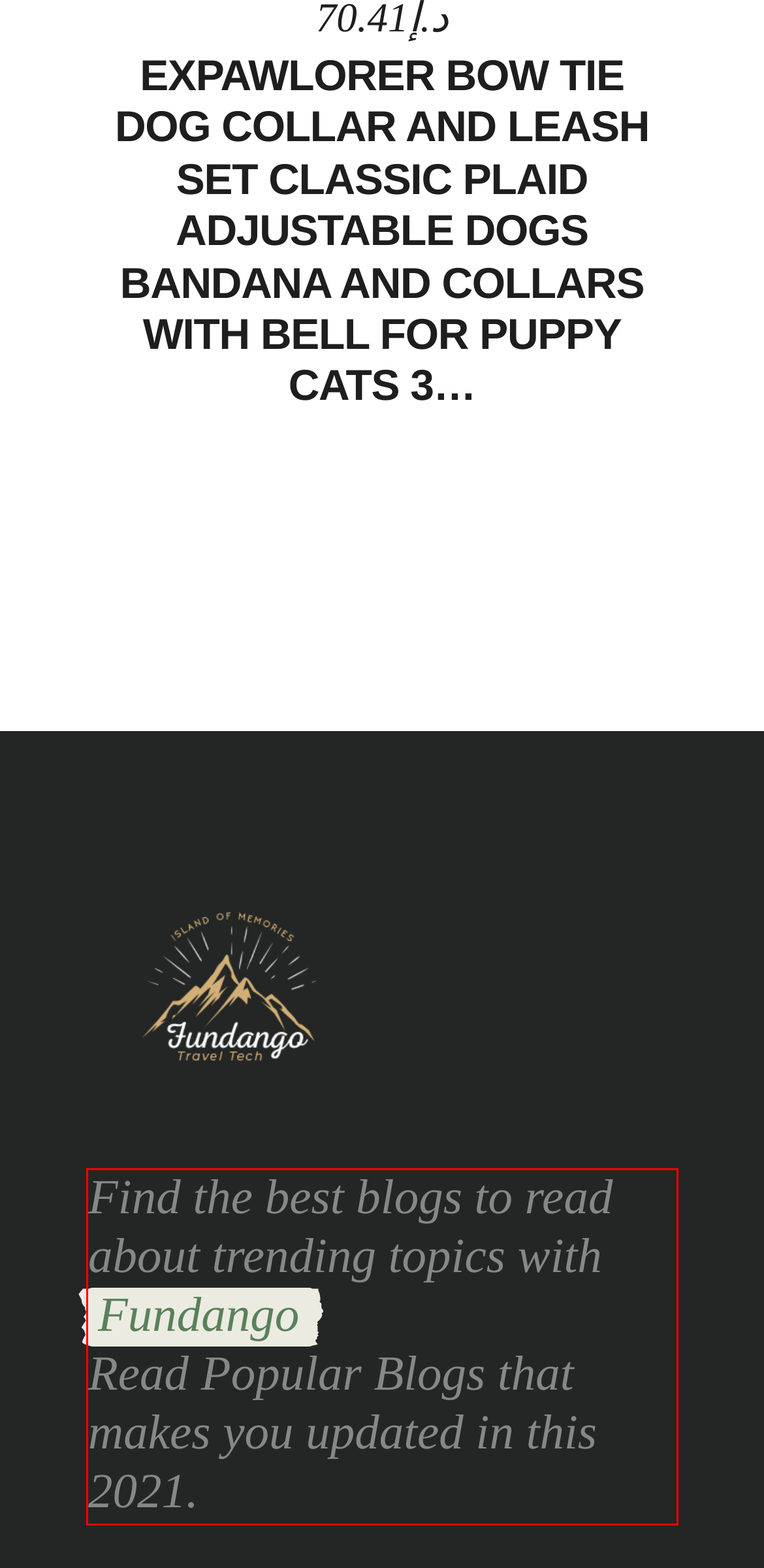Given a screenshot of a webpage containing a red bounding box, perform OCR on the text within this red bounding box and provide the text content.

Find the best blogs to read about trending topics with Fundango Read Popular Blogs that makes you updated in this 2021.